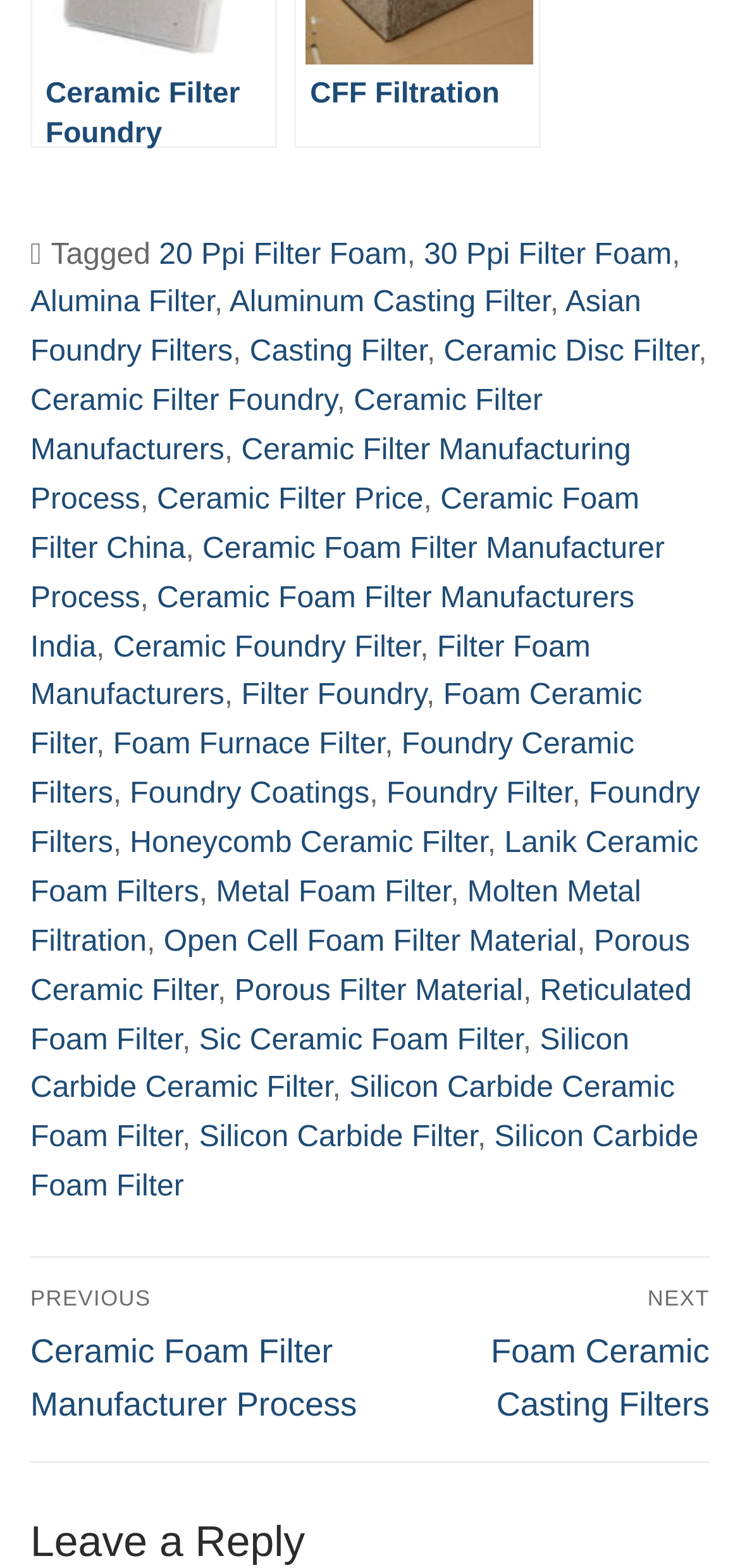Find the bounding box coordinates for the area you need to click to carry out the instruction: "Share this review on facebook". The coordinates should be four float numbers between 0 and 1, indicated as [left, top, right, bottom].

None